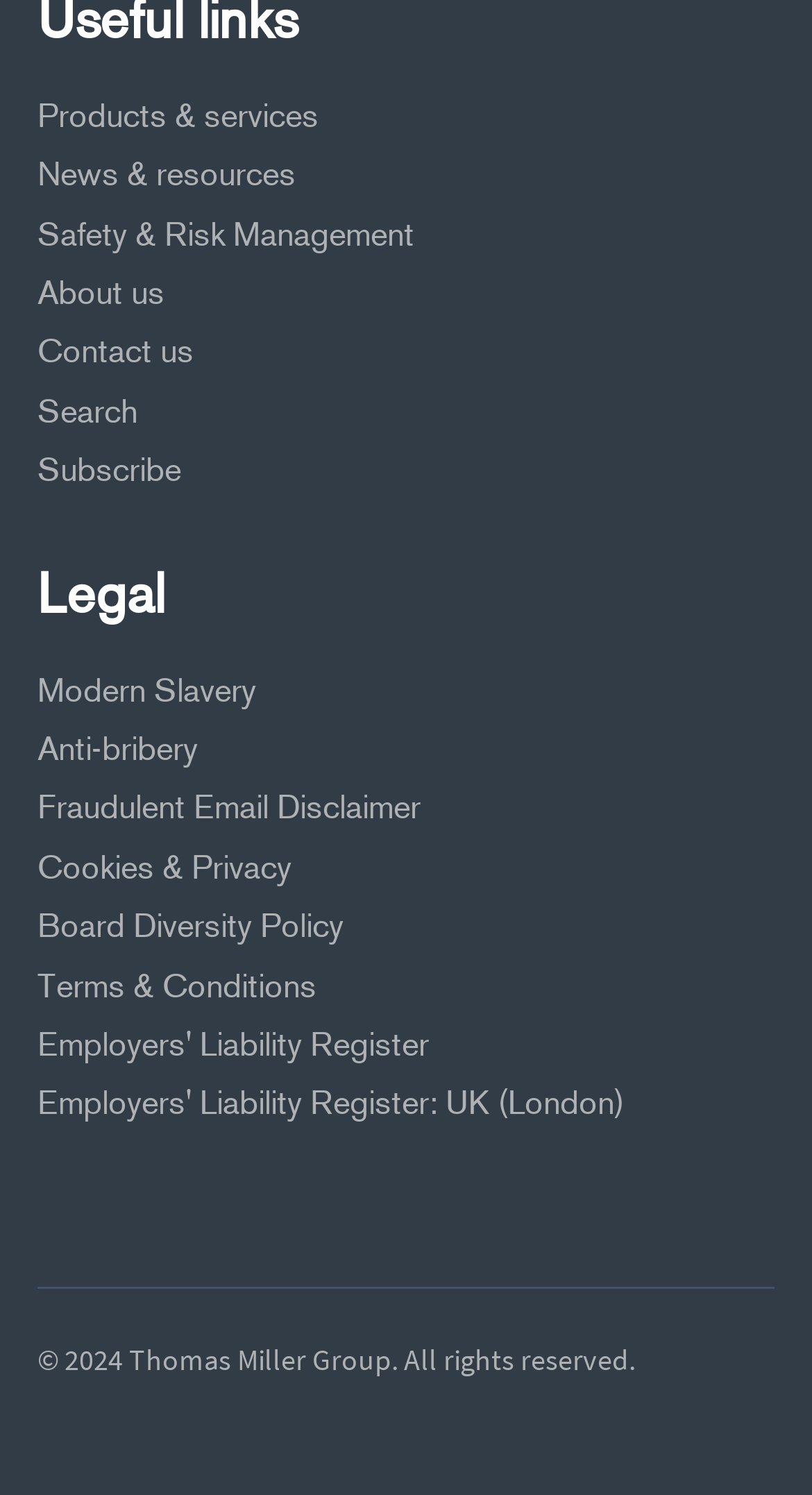Please provide a brief answer to the following inquiry using a single word or phrase:
What is the first link in the navigation menu?

Products & services